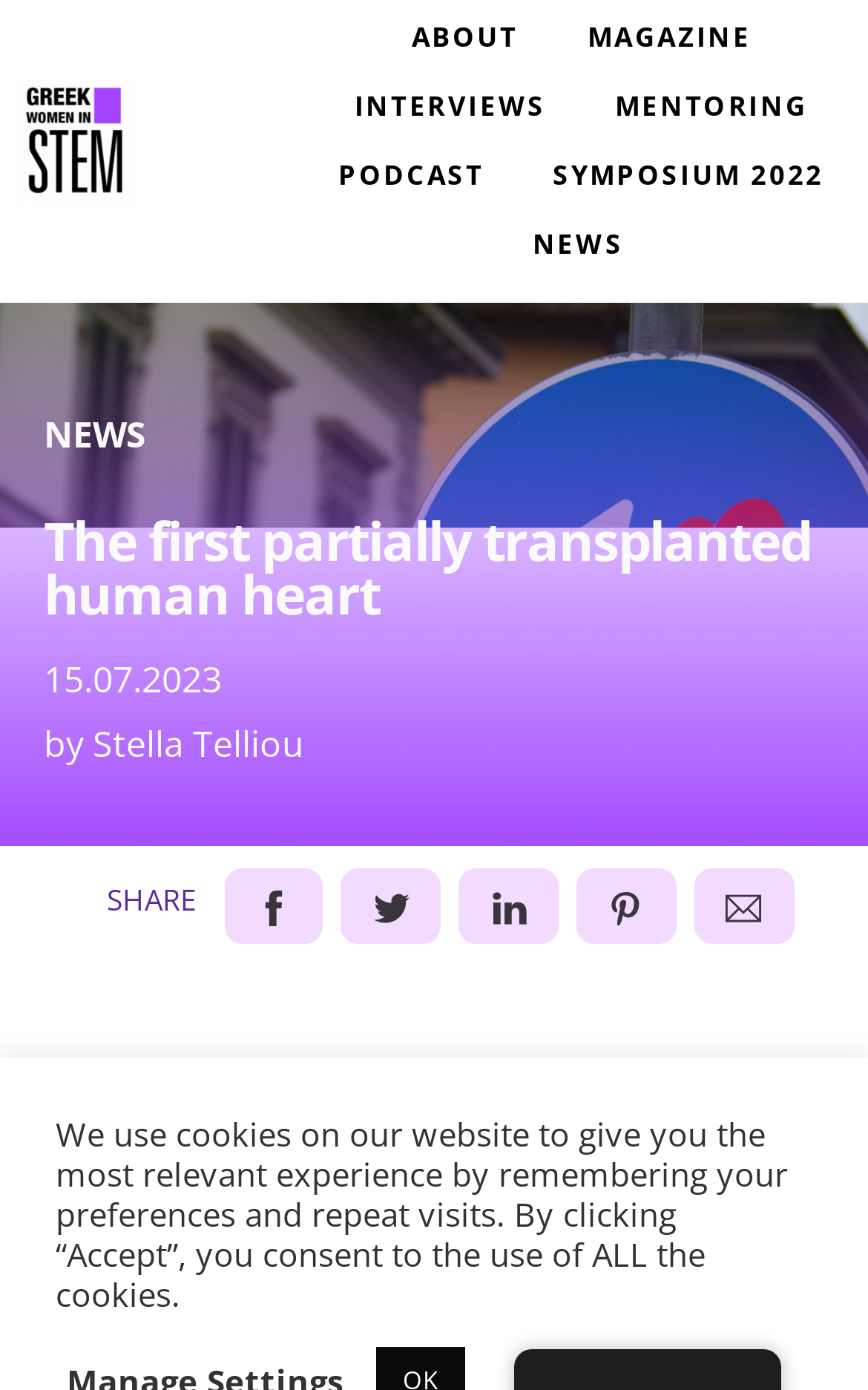Please identify the primary heading on the webpage and return its text.

The first partially transplanted human heart